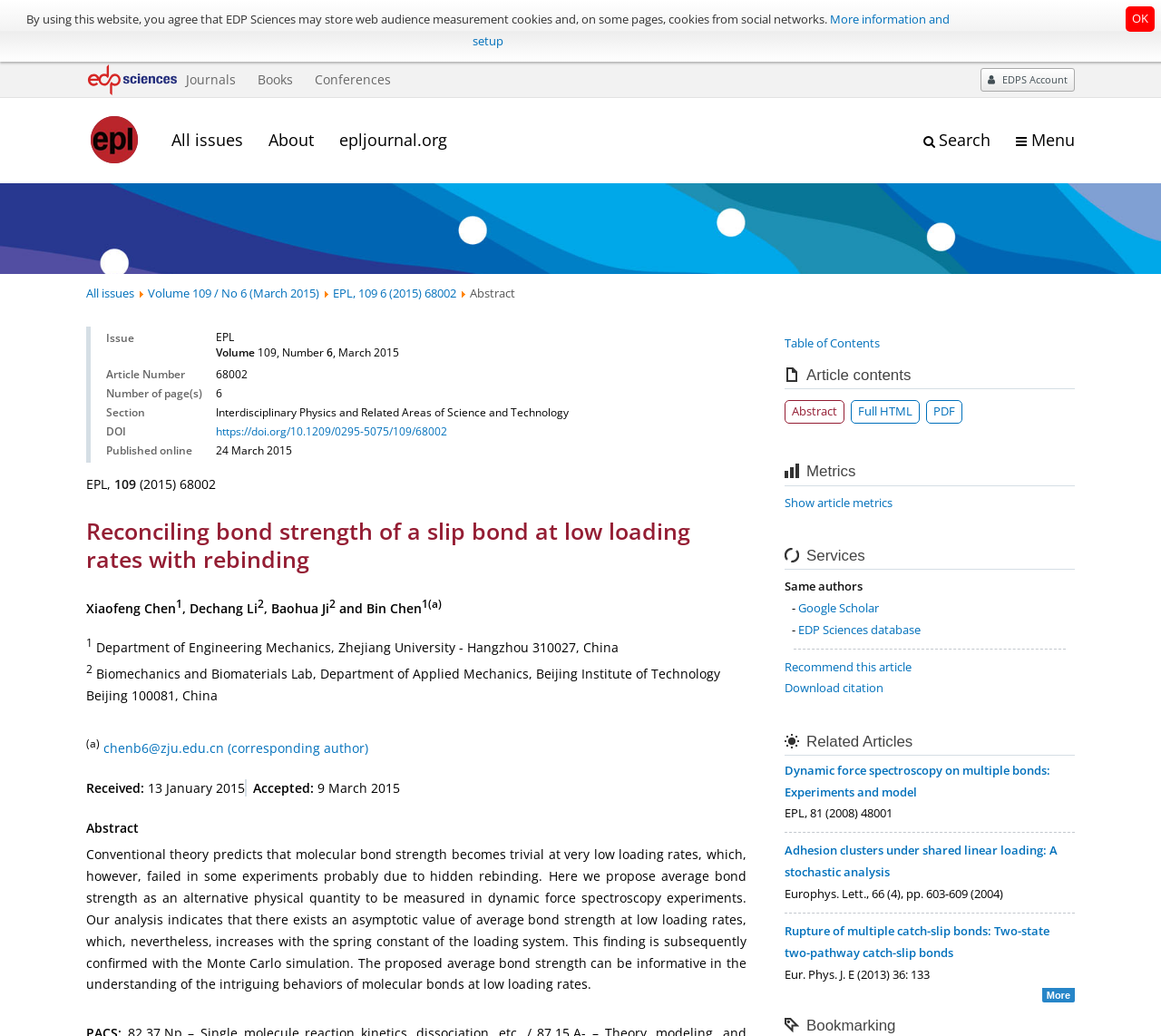Locate the bounding box coordinates of the clickable part needed for the task: "Click the 'PC Components' link".

None